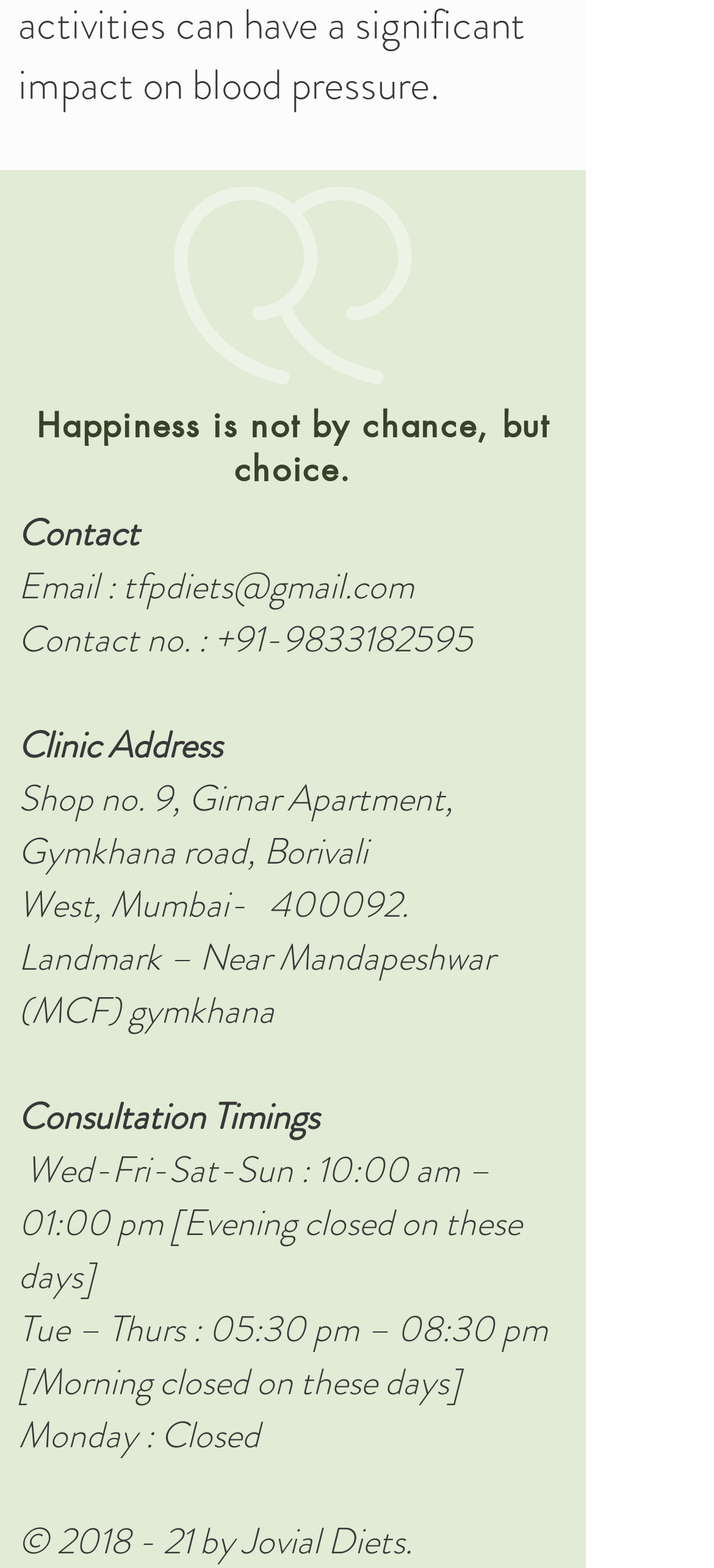Could you please study the image and provide a detailed answer to the question:
What is the contact phone number?

I found the contact phone number by looking at the contact information section, where it says 'Contact no. :' followed by the phone number '+91-9833182595'.